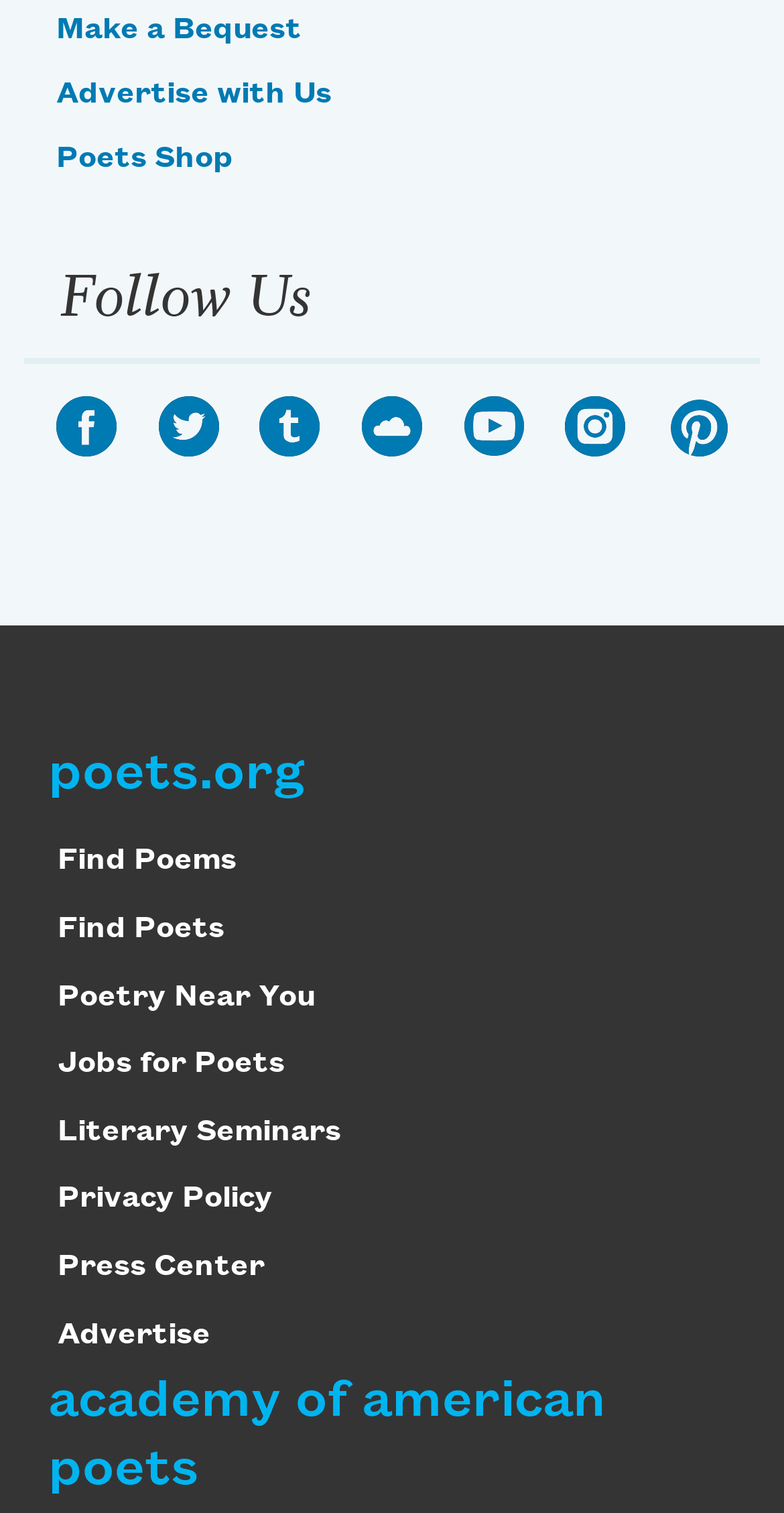Please find the bounding box coordinates for the clickable element needed to perform this instruction: "Make a bequest".

[0.072, 0.009, 0.385, 0.03]